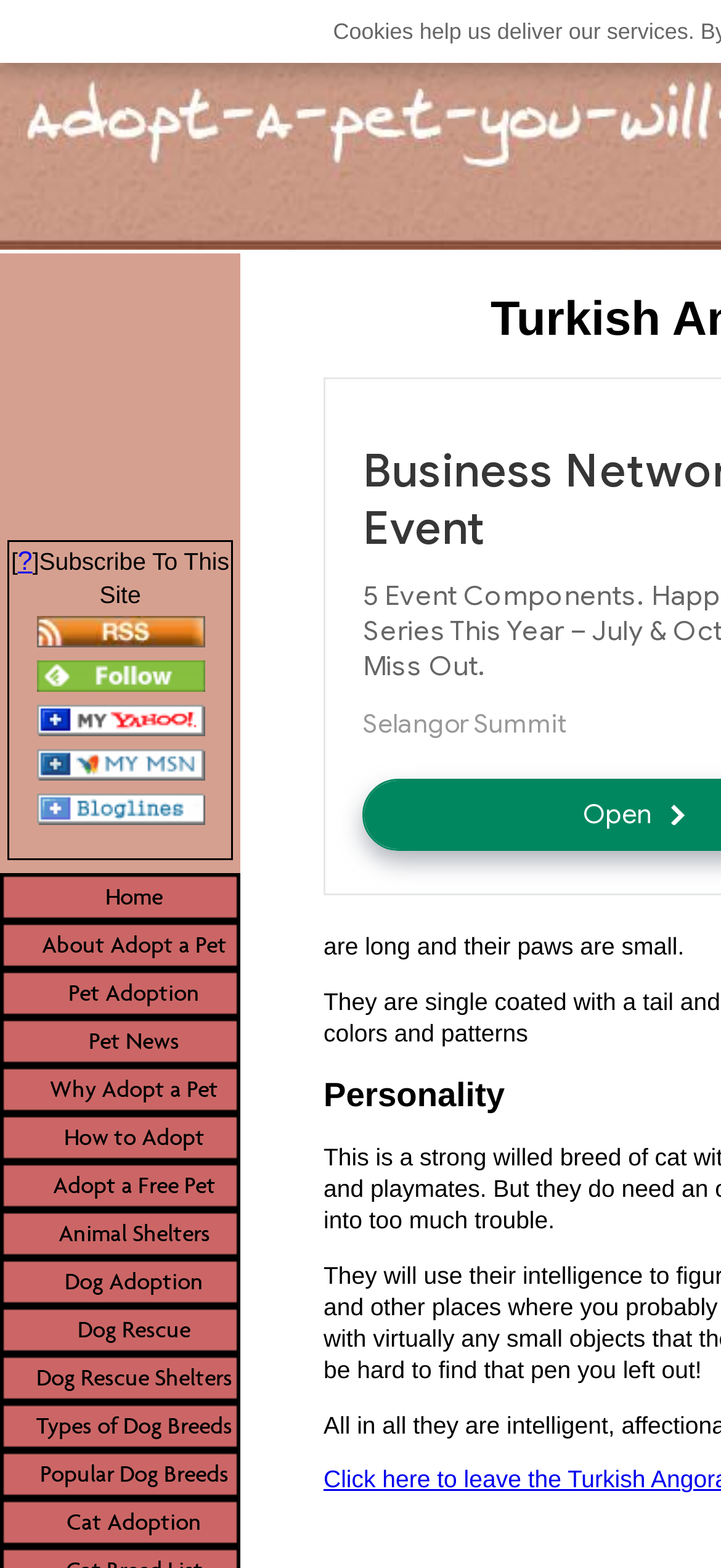What type of content is available on this webpage?
Based on the image, please offer an in-depth response to the question.

Based on the links and structure of the webpage, it appears that the webpage provides information about pet adoption, including dog and cat breeds, animal shelters, and the adoption process. The webpage likely contains articles, guides, or resources related to pet adoption.